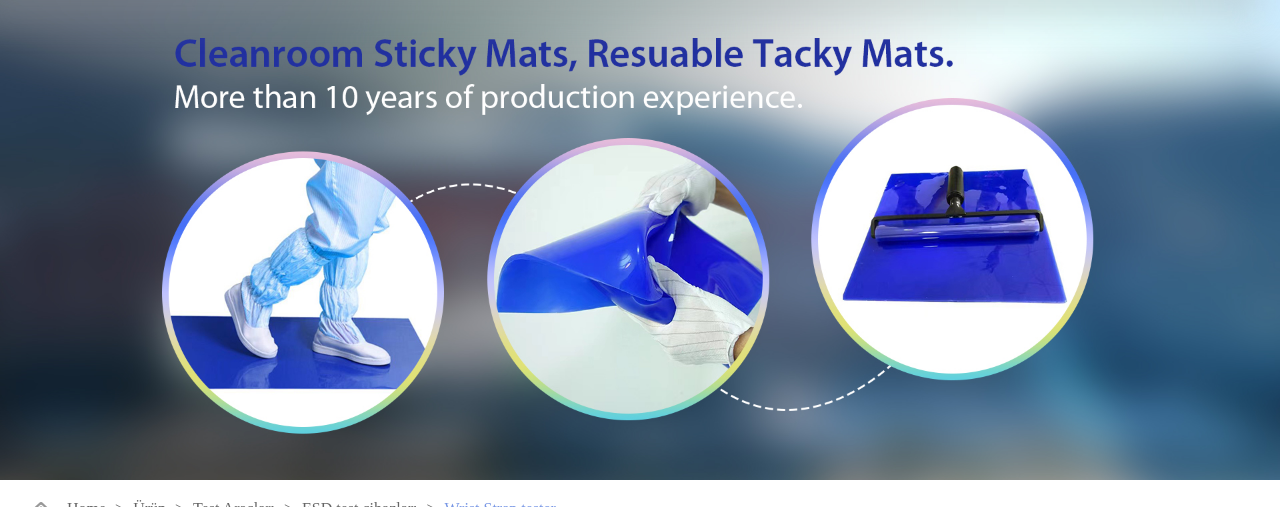How many years of production experience does the company have?
Answer the question with a thorough and detailed explanation.

The company's production experience is explicitly stated in the caption as 'More than 10 years of production experience', which provides a clear answer to this question.